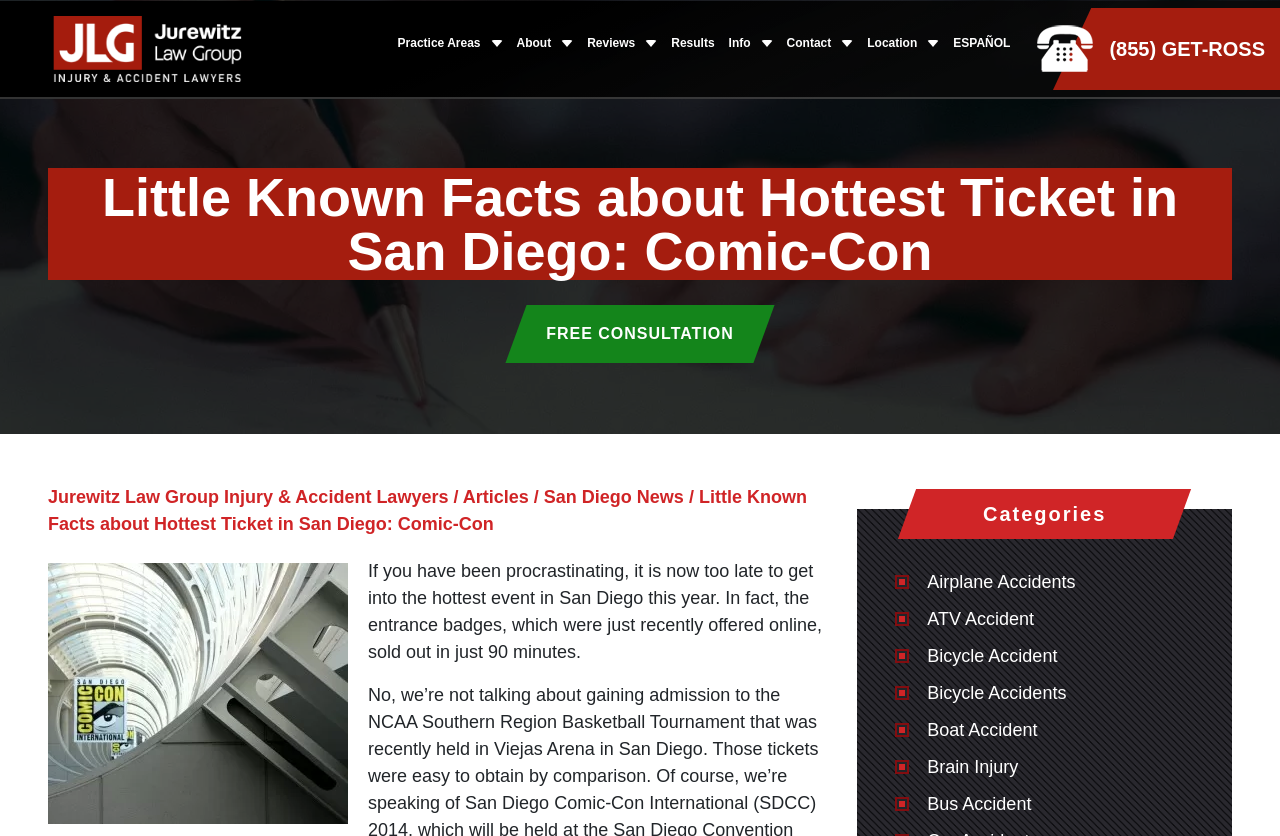Give a one-word or one-phrase response to the question:
Is there a free consultation available?

Yes